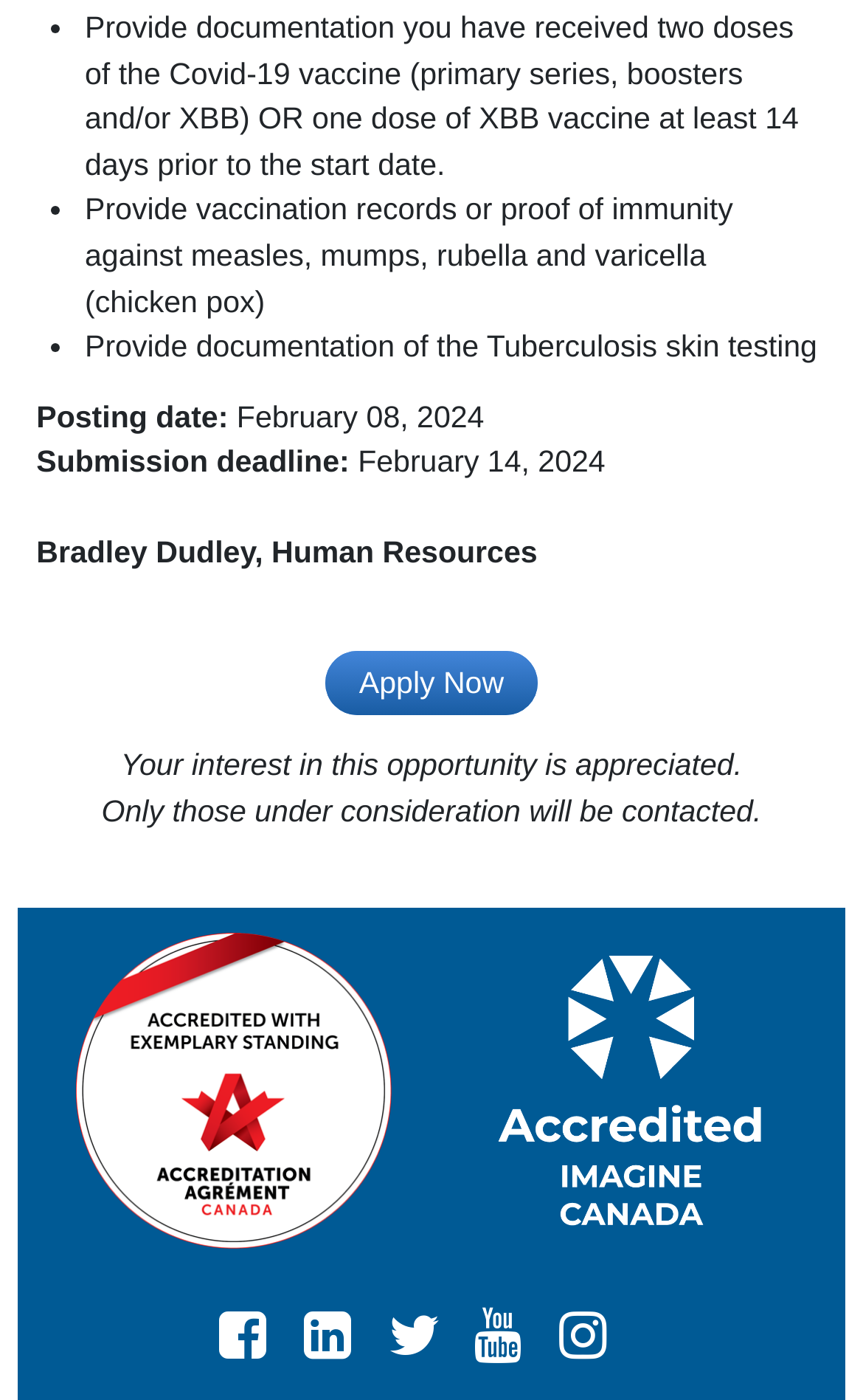Please determine the bounding box of the UI element that matches this description: title="1". The coordinates should be given as (top-left x, top-left y, bottom-right x, bottom-right y), with all values between 0 and 1.

None